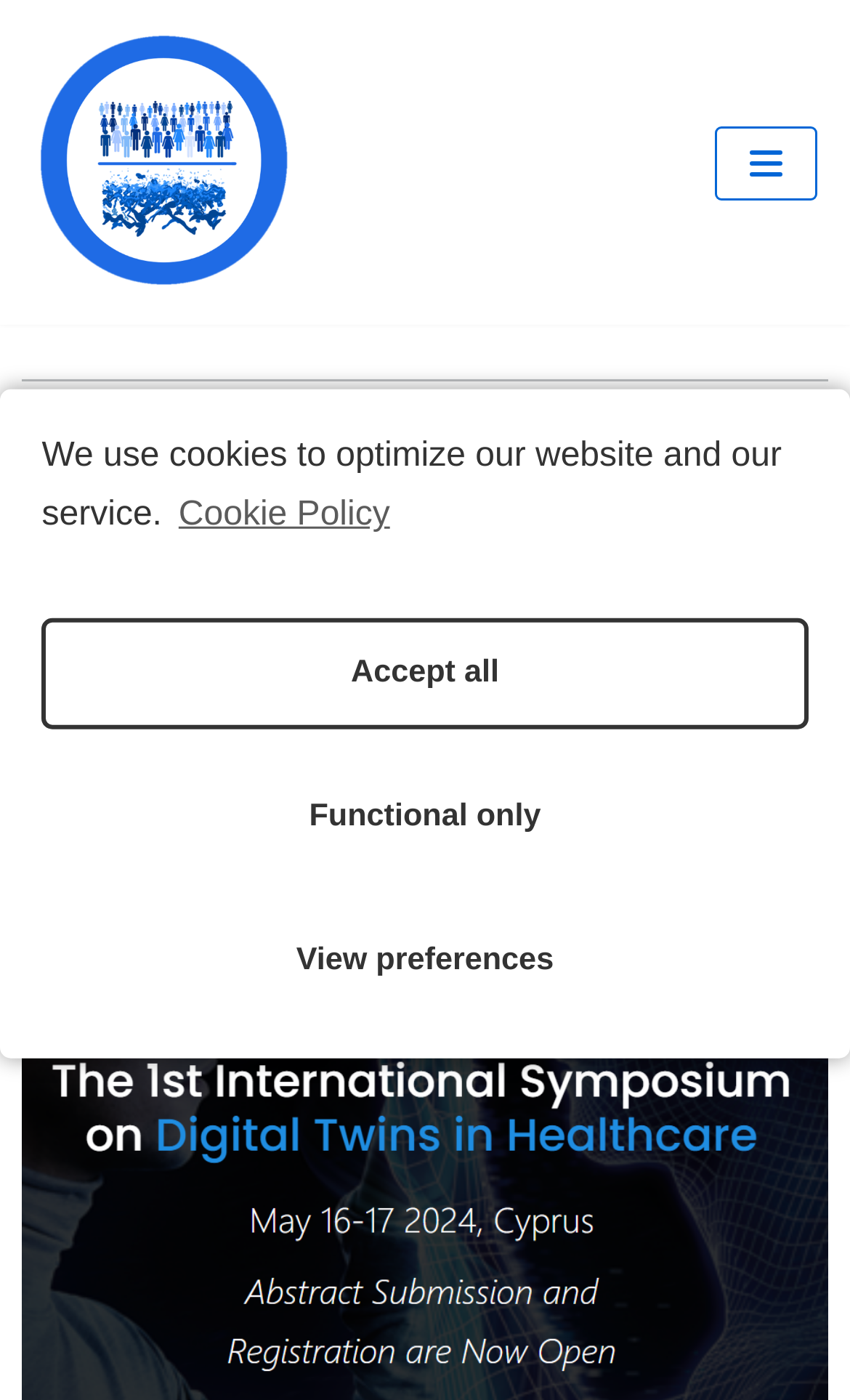What is the name of the symposium?
Please answer the question with a single word or phrase, referencing the image.

OPTOMICS